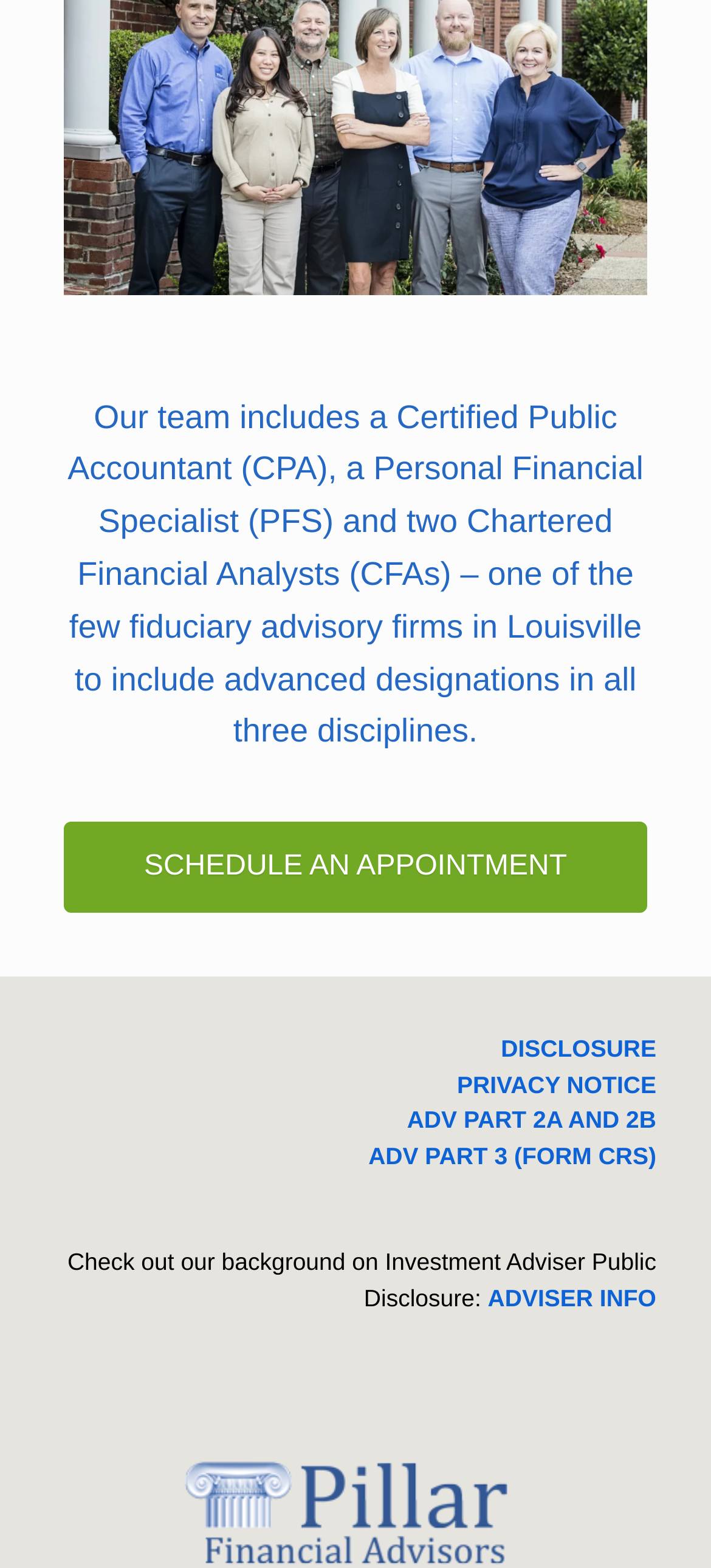Determine the bounding box for the HTML element described here: "Account". The coordinates should be given as [left, top, right, bottom] with each number being a float between 0 and 1.

None